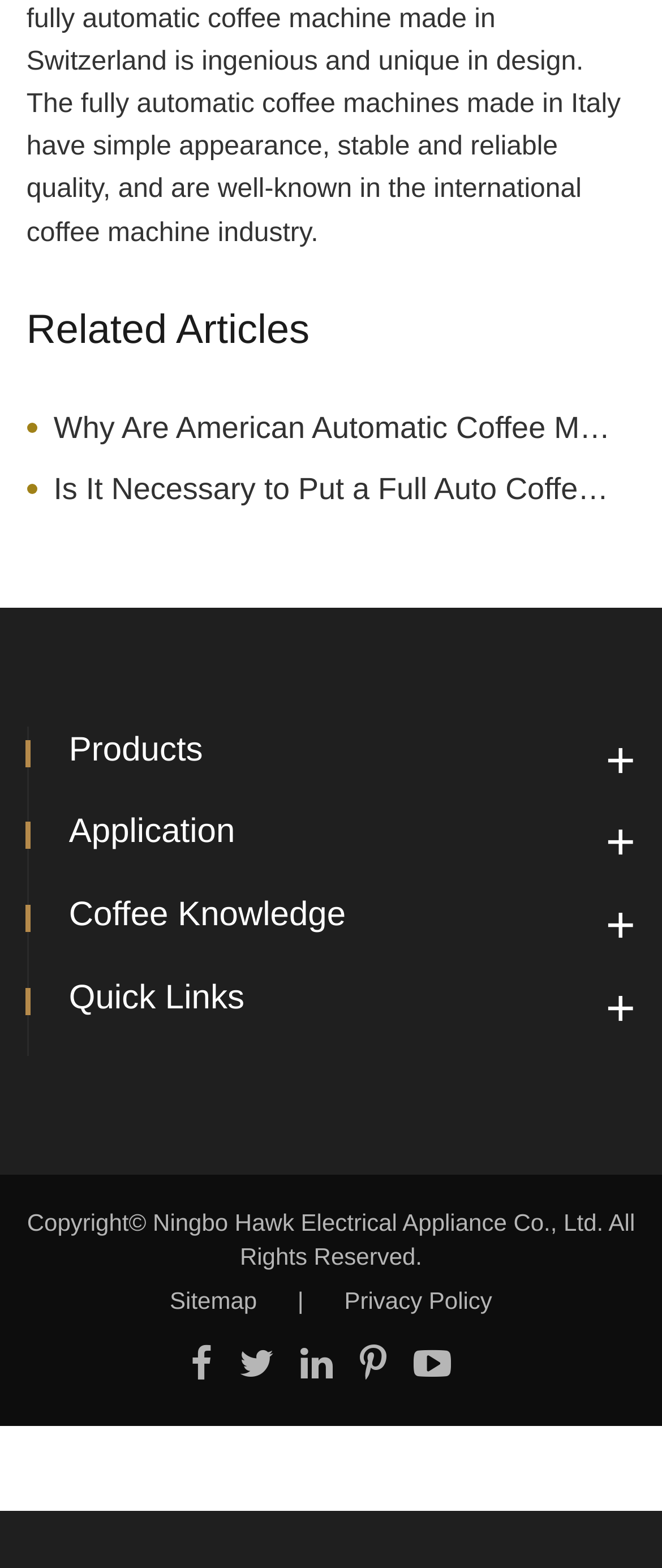Predict the bounding box of the UI element based on this description: "Privacy Policy".

[0.52, 0.821, 0.743, 0.838]